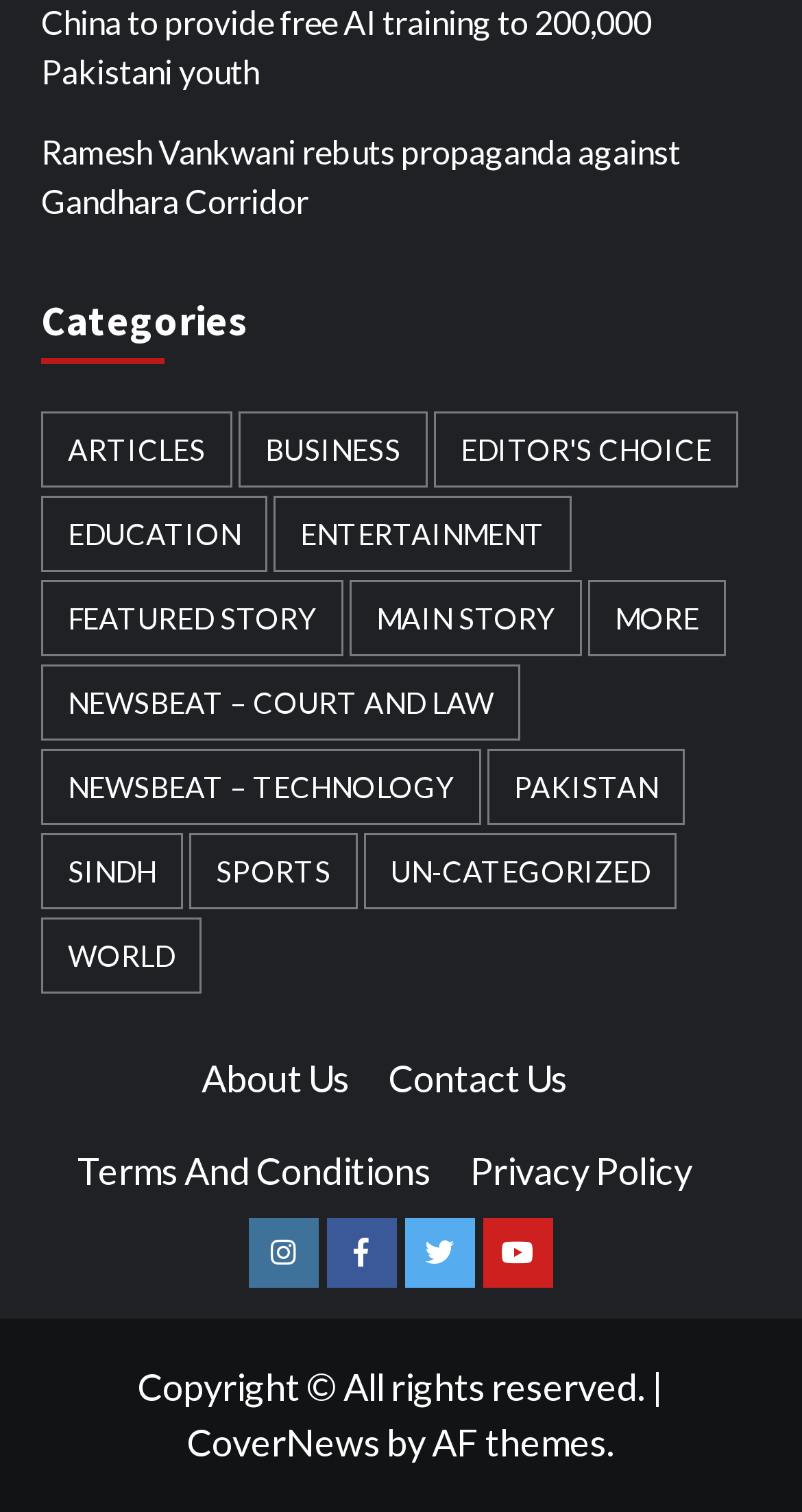Respond concisely with one word or phrase to the following query:
What is the second link from the top?

Categories